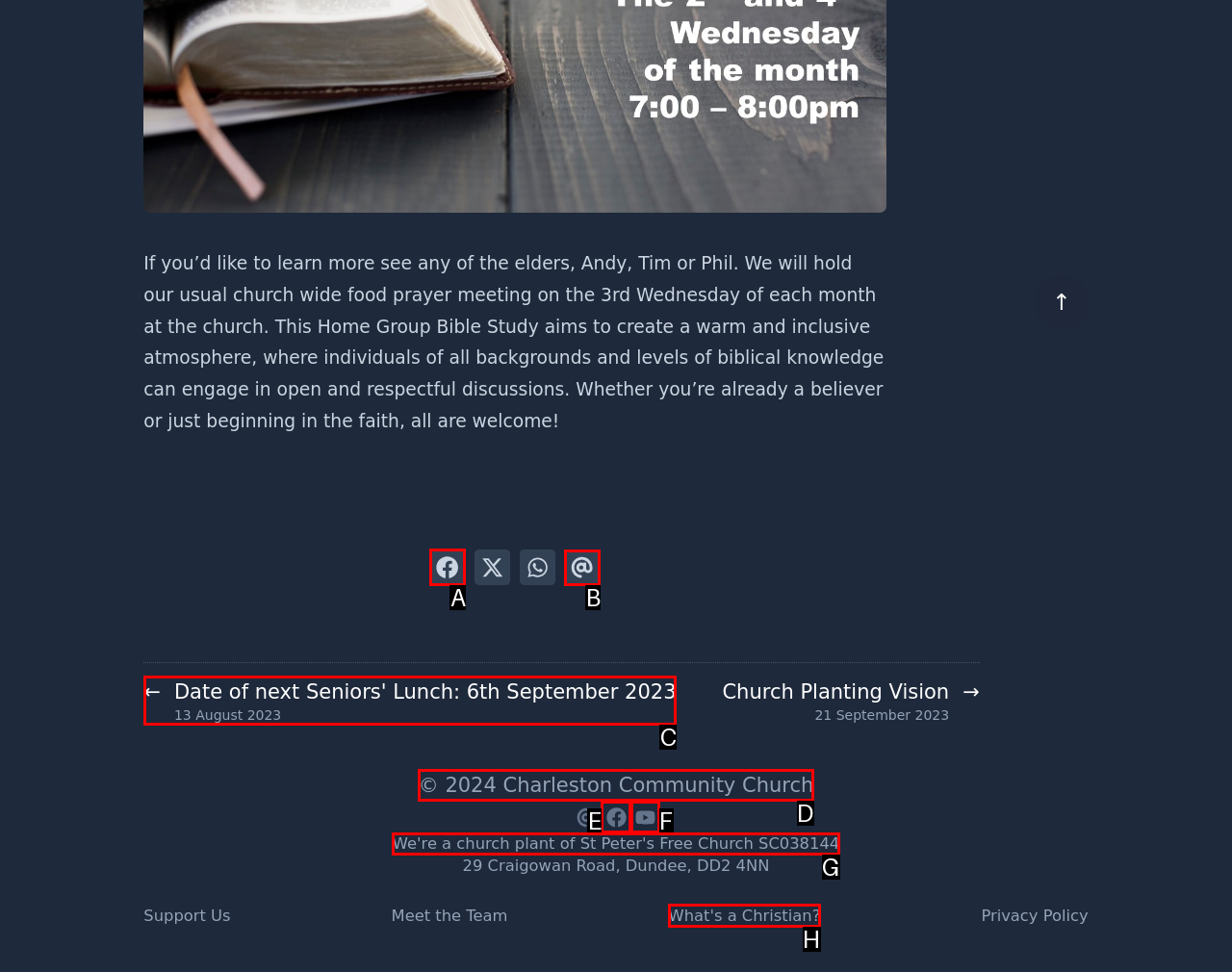Identify the letter of the UI element you need to select to accomplish the task: Share on Facebook.
Respond with the option's letter from the given choices directly.

A